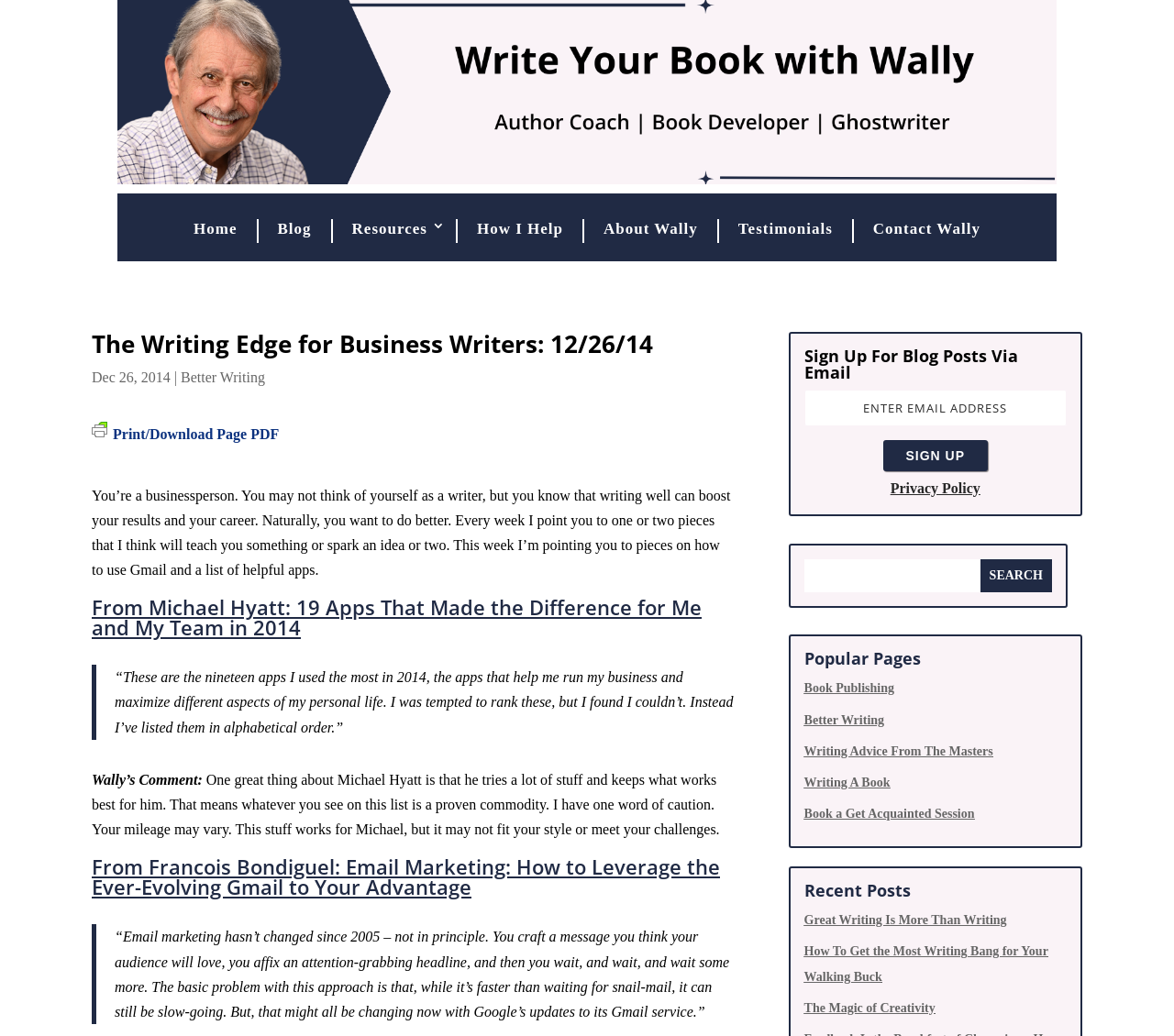From the given element description: "Print/Download Page PDF", find the bounding box for the UI element. Provide the coordinates as four float numbers between 0 and 1, in the order [left, top, right, bottom].

[0.078, 0.407, 0.238, 0.431]